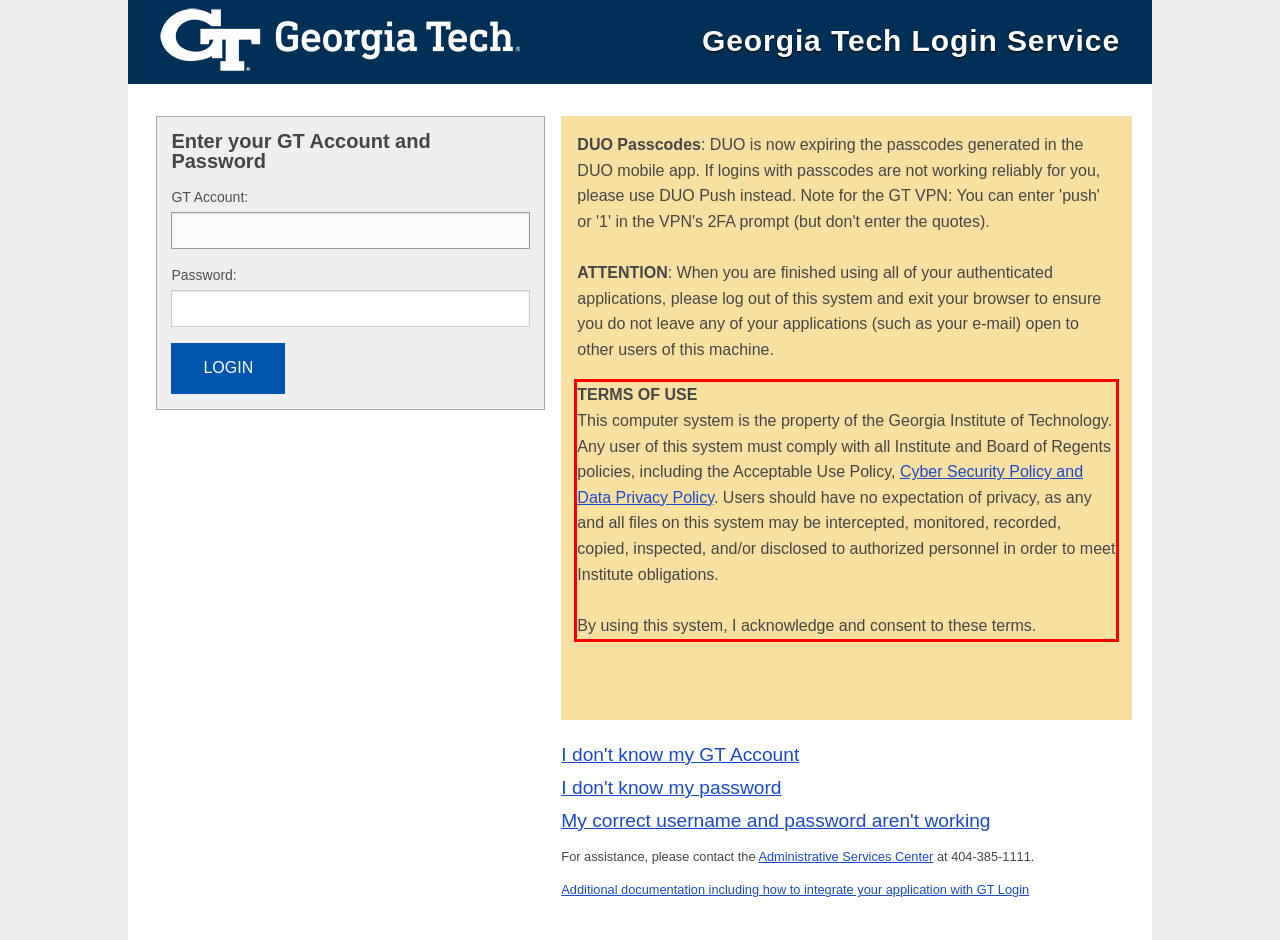Examine the webpage screenshot and use OCR to recognize and output the text within the red bounding box.

TERMS OF USE This computer system is the property of the Georgia Institute of Technology. Any user of this system must comply with all Institute and Board of Regents policies, including the Acceptable Use Policy, Cyber Security Policy and Data Privacy Policy. Users should have no expectation of privacy, as any and all files on this system may be intercepted, monitored, recorded, copied, inspected, and/or disclosed to authorized personnel in order to meet Institute obligations. By using this system, I acknowledge and consent to these terms.